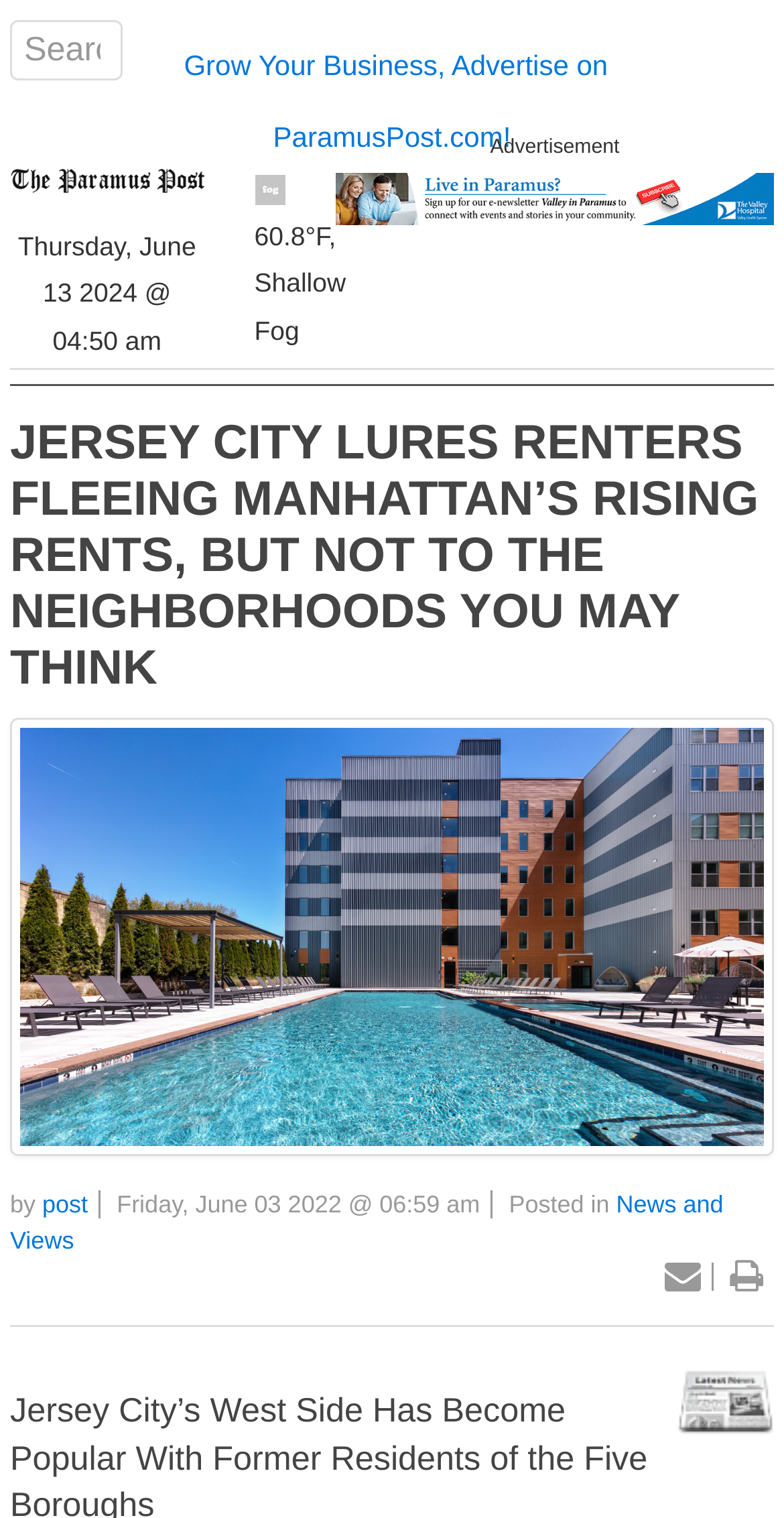Identify the bounding box coordinates for the UI element described as: "60.8°F, Shallow Fog". The coordinates should be provided as four floats between 0 and 1: [left, top, right, bottom].

[0.324, 0.114, 0.441, 0.227]